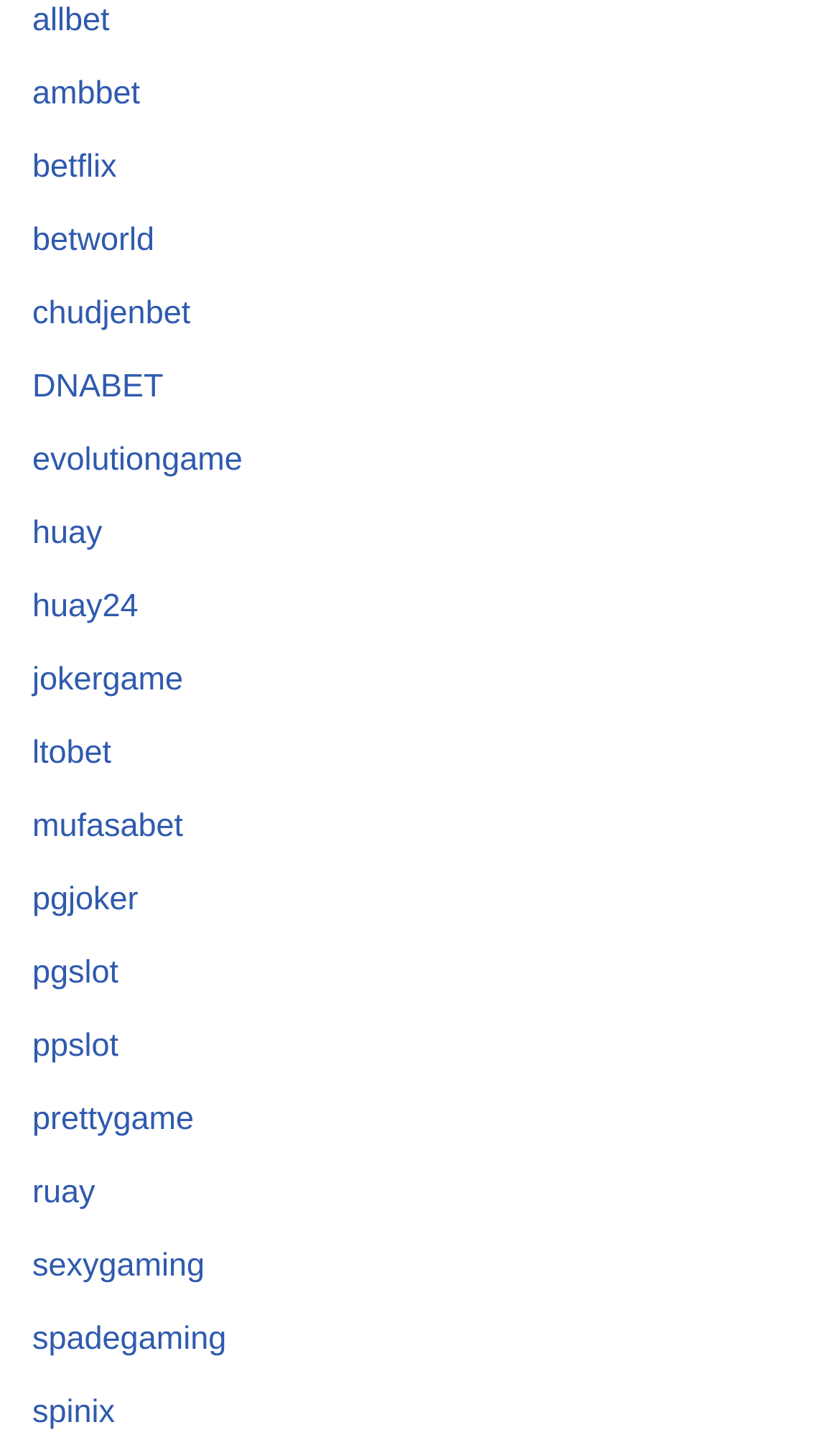Please specify the bounding box coordinates of the area that should be clicked to accomplish the following instruction: "go to ambbet page". The coordinates should consist of four float numbers between 0 and 1, i.e., [left, top, right, bottom].

[0.038, 0.052, 0.167, 0.078]